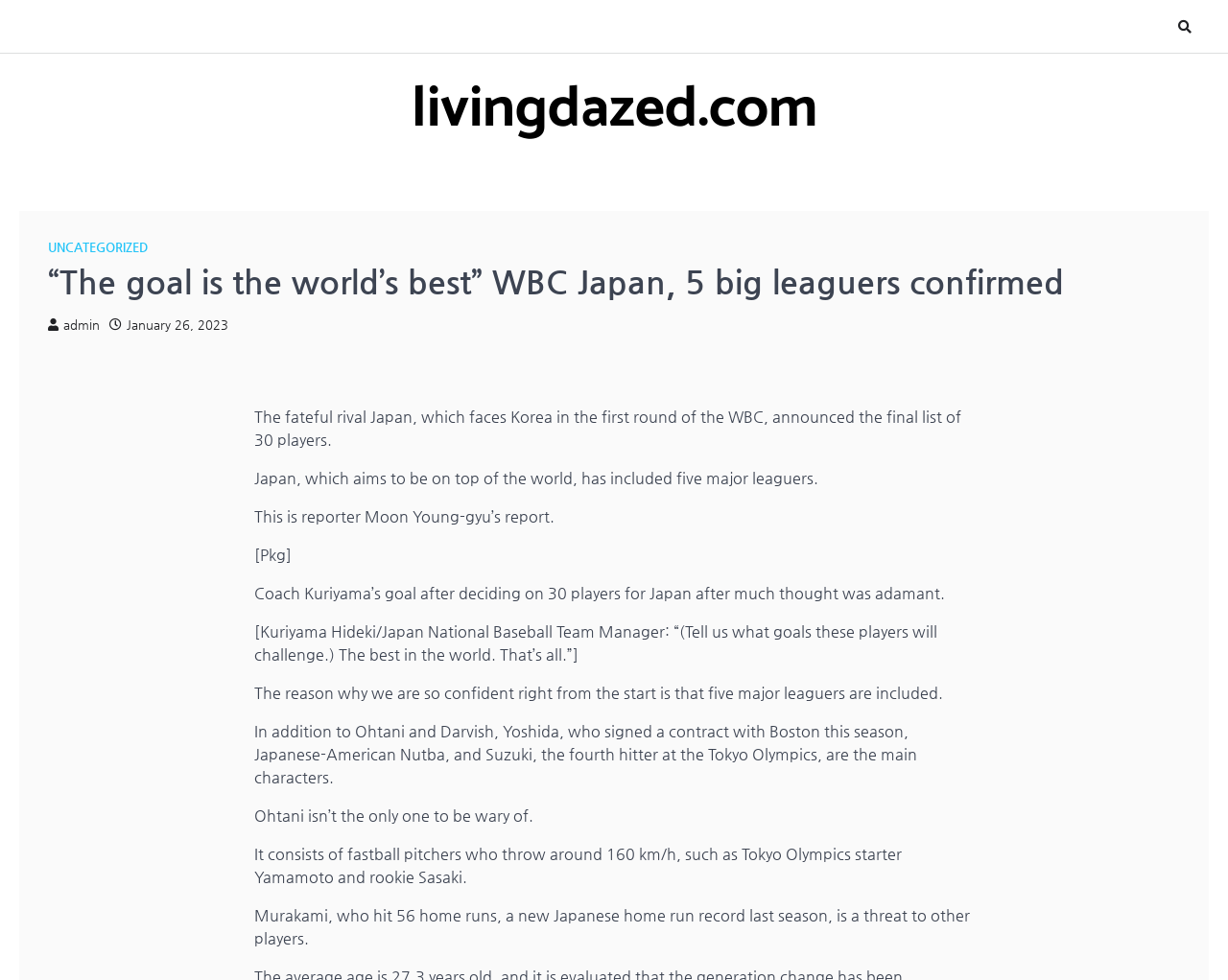Extract the bounding box coordinates for the UI element described by the text: "January 26, 2023January 26, 2023". The coordinates should be in the form of [left, top, right, bottom] with values between 0 and 1.

[0.089, 0.324, 0.186, 0.338]